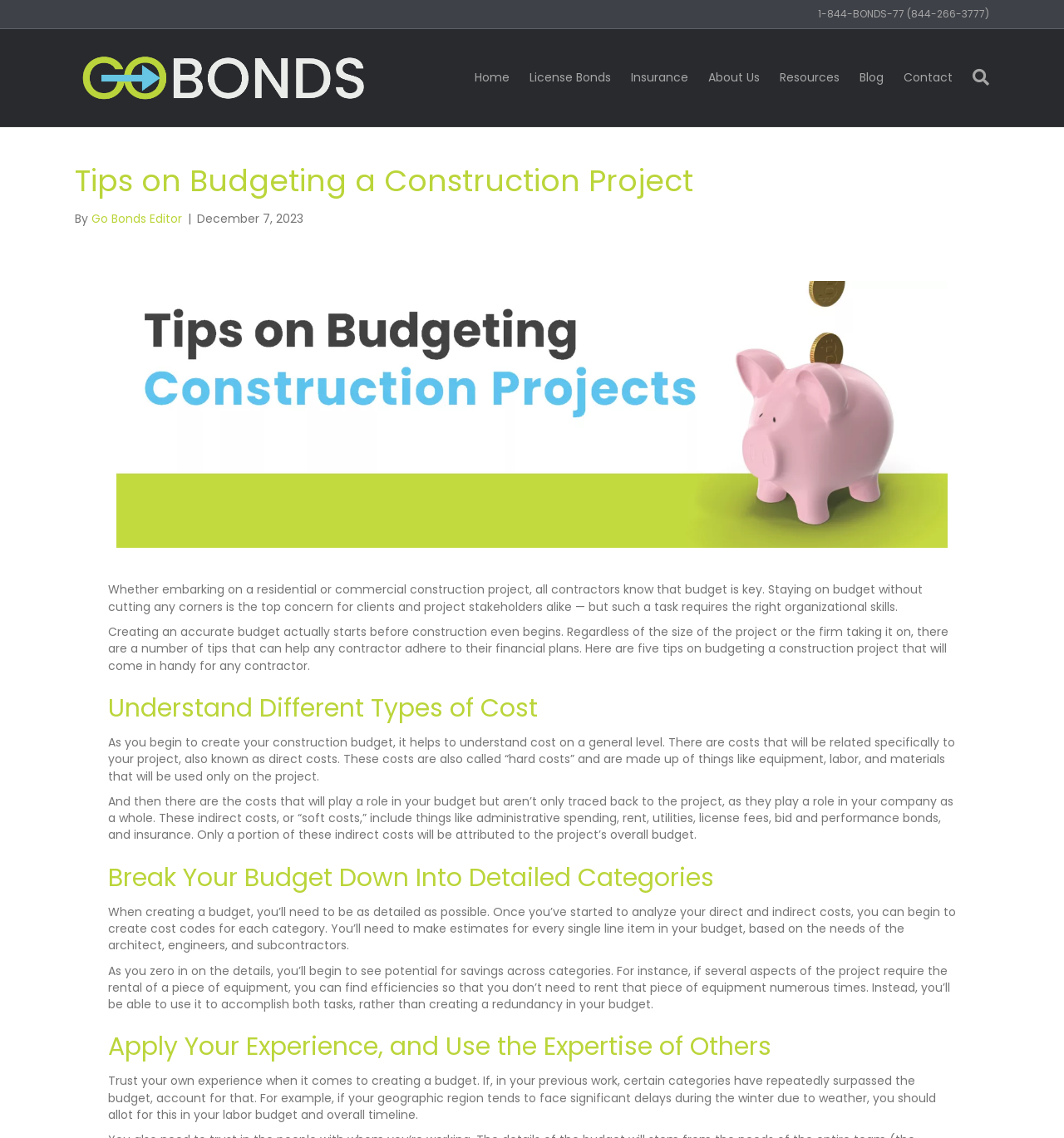Answer the question below in one word or phrase:
What is the purpose of creating cost codes for each category in the budget?

To make estimates for every single line item